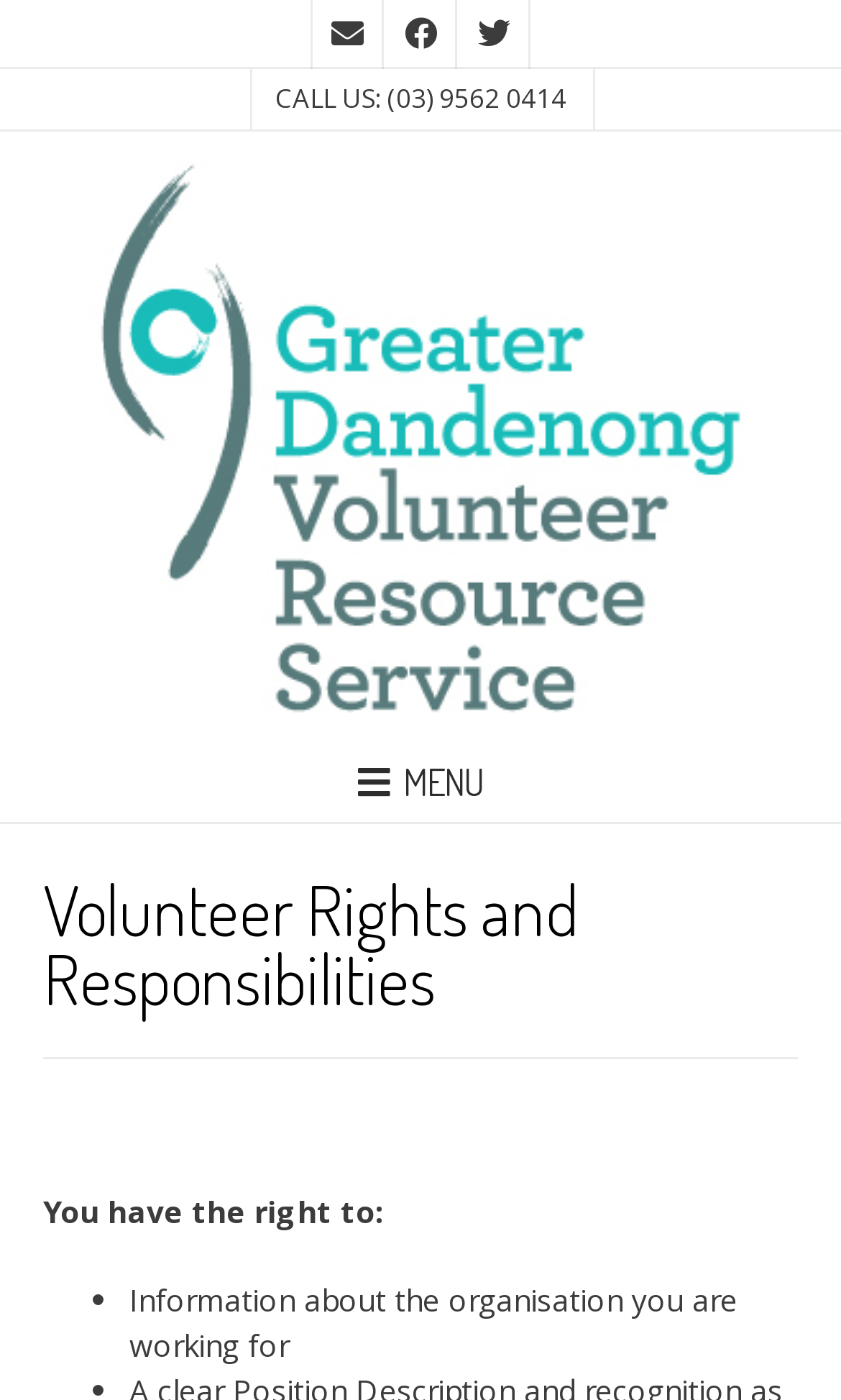What is the purpose of the button?
Please provide a full and detailed response to the question.

I found the purpose of the button by looking at the button element that contains the text ' MENU'.